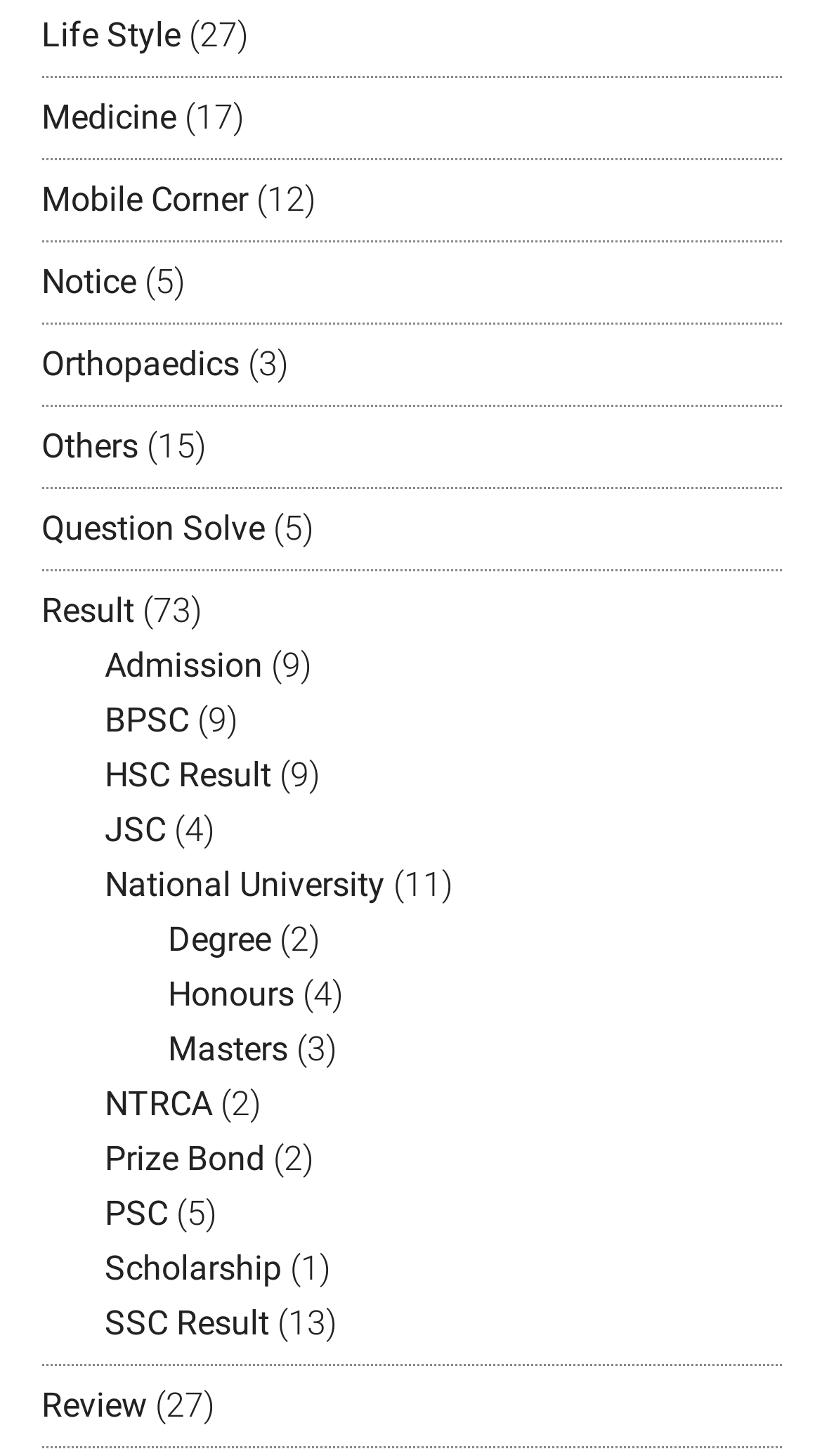Locate the bounding box coordinates of the clickable region necessary to complete the following instruction: "View Review". Provide the coordinates in the format of four float numbers between 0 and 1, i.e., [left, top, right, bottom].

[0.05, 0.951, 0.178, 0.978]